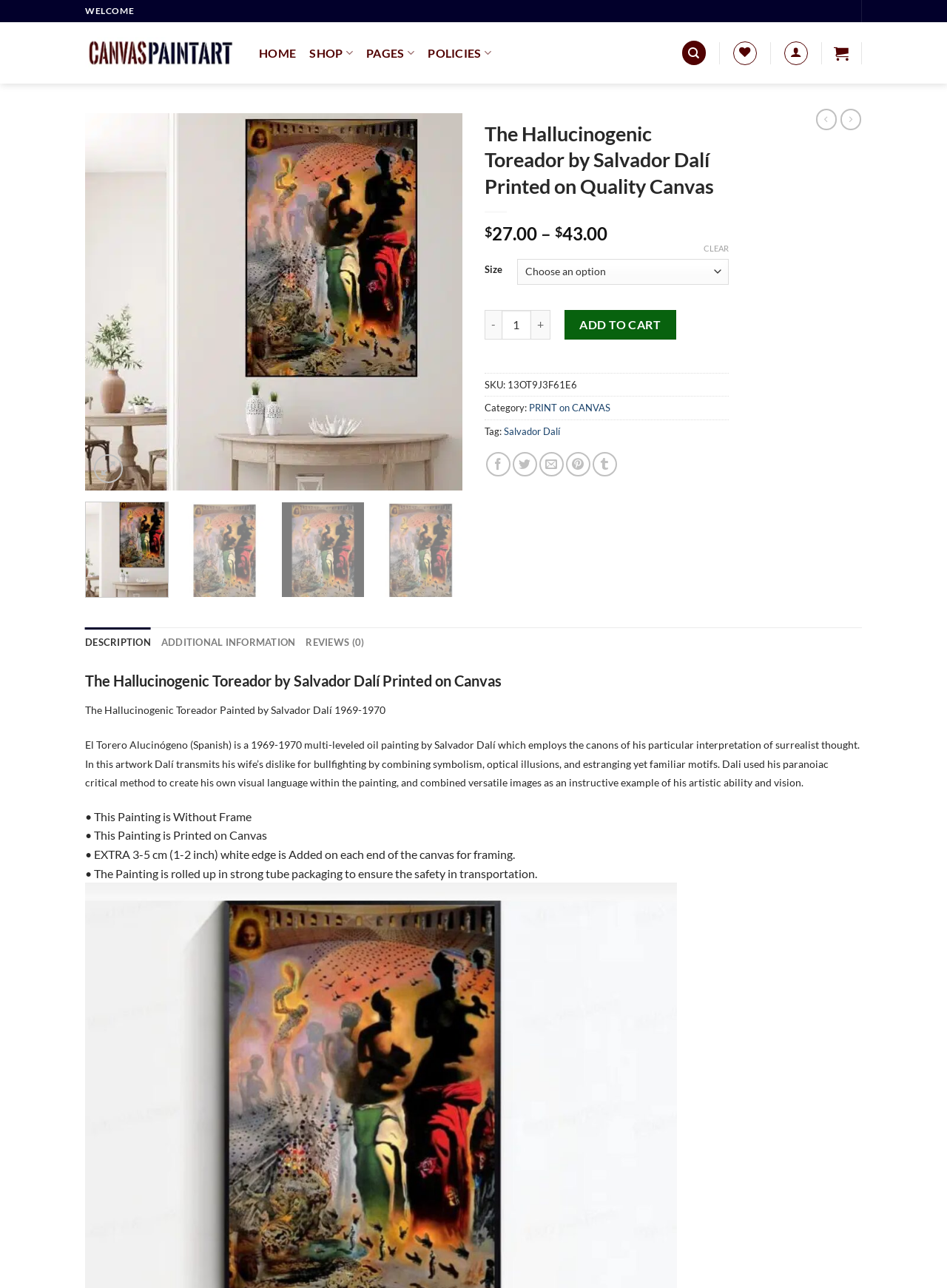Please predict the bounding box coordinates (top-left x, top-left y, bottom-right x, bottom-right y) for the UI element in the screenshot that fits the description: Additional information

[0.17, 0.487, 0.312, 0.51]